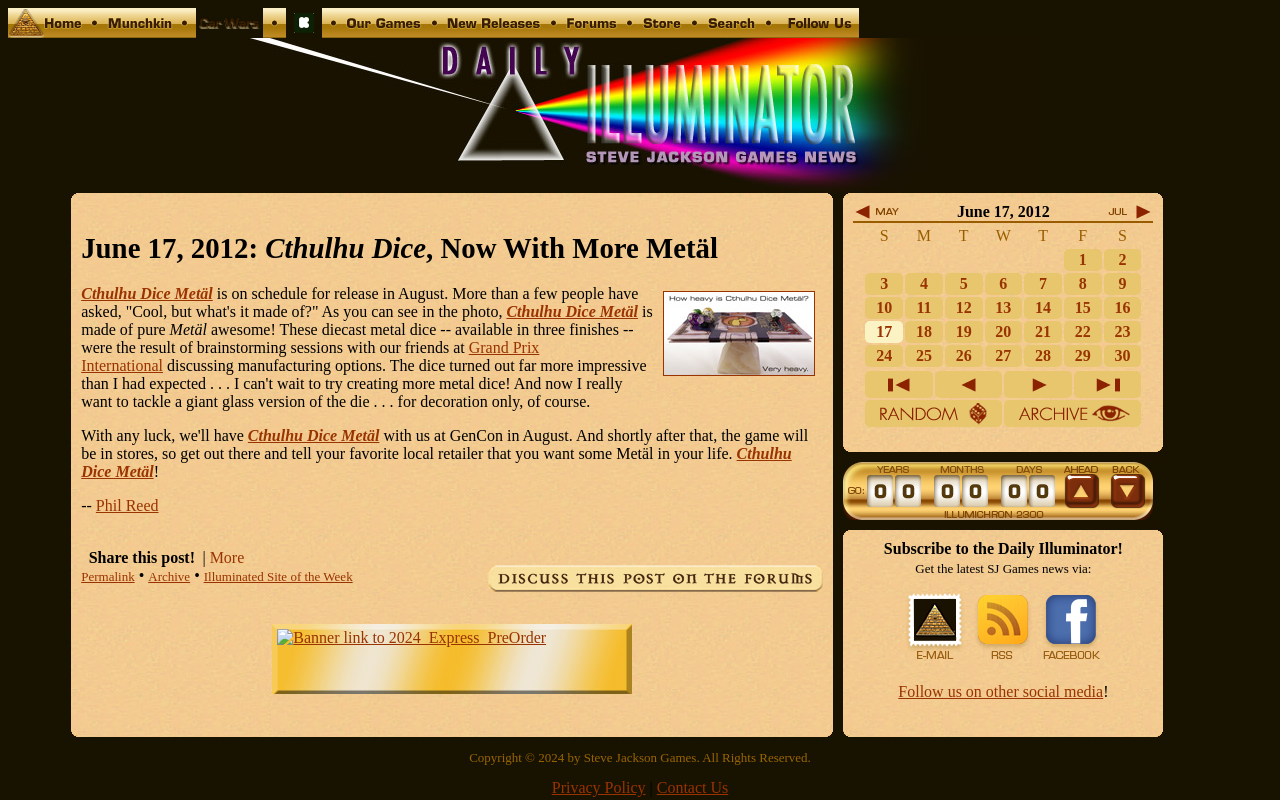Determine the bounding box coordinates of the region that needs to be clicked to achieve the task: "visit the picult.com website".

None